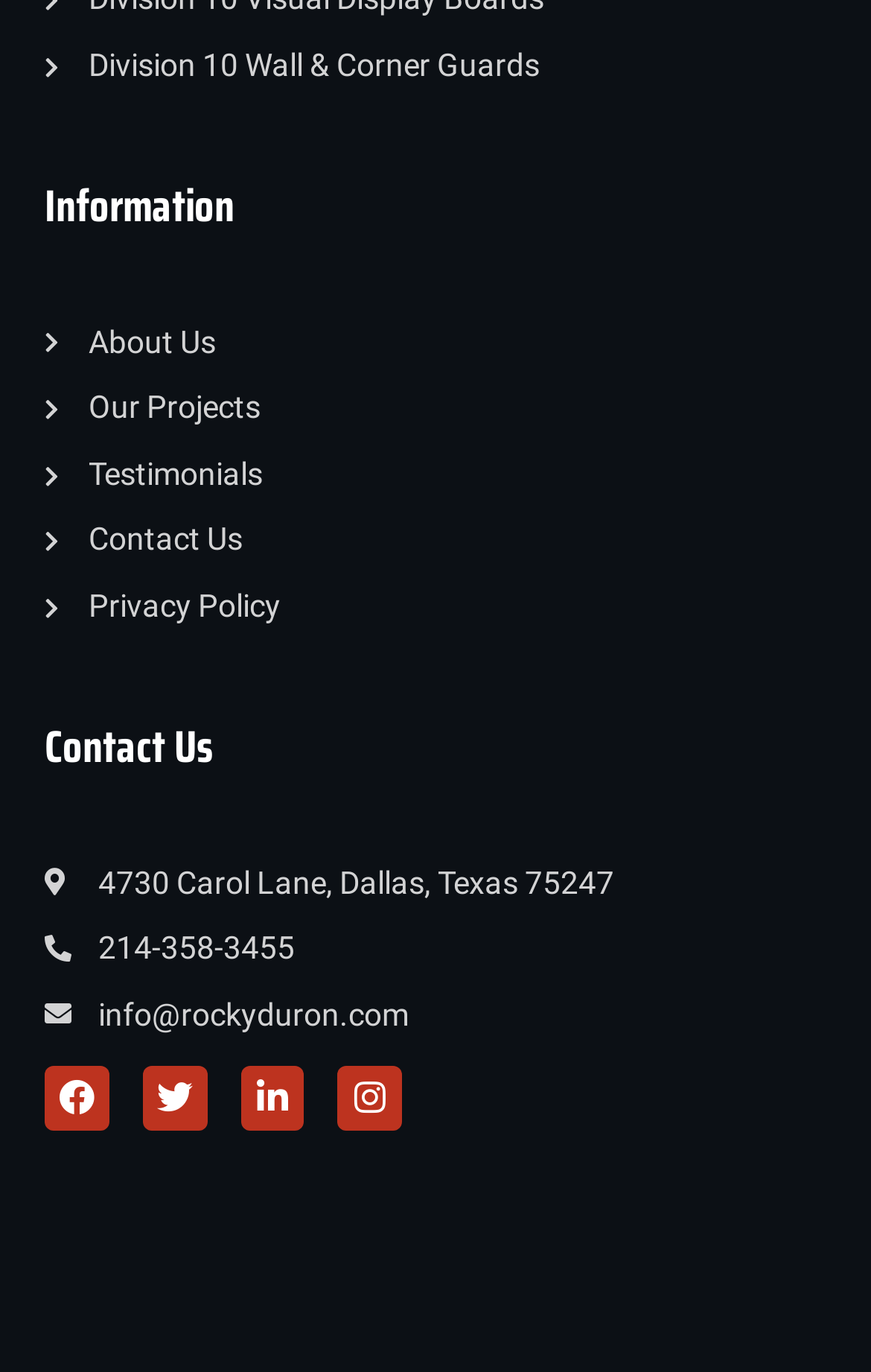Determine the bounding box coordinates of the section I need to click to execute the following instruction: "Get directions to 4730 Carol Lane, Dallas, Texas 75247". Provide the coordinates as four float numbers between 0 and 1, i.e., [left, top, right, bottom].

[0.051, 0.628, 0.949, 0.66]